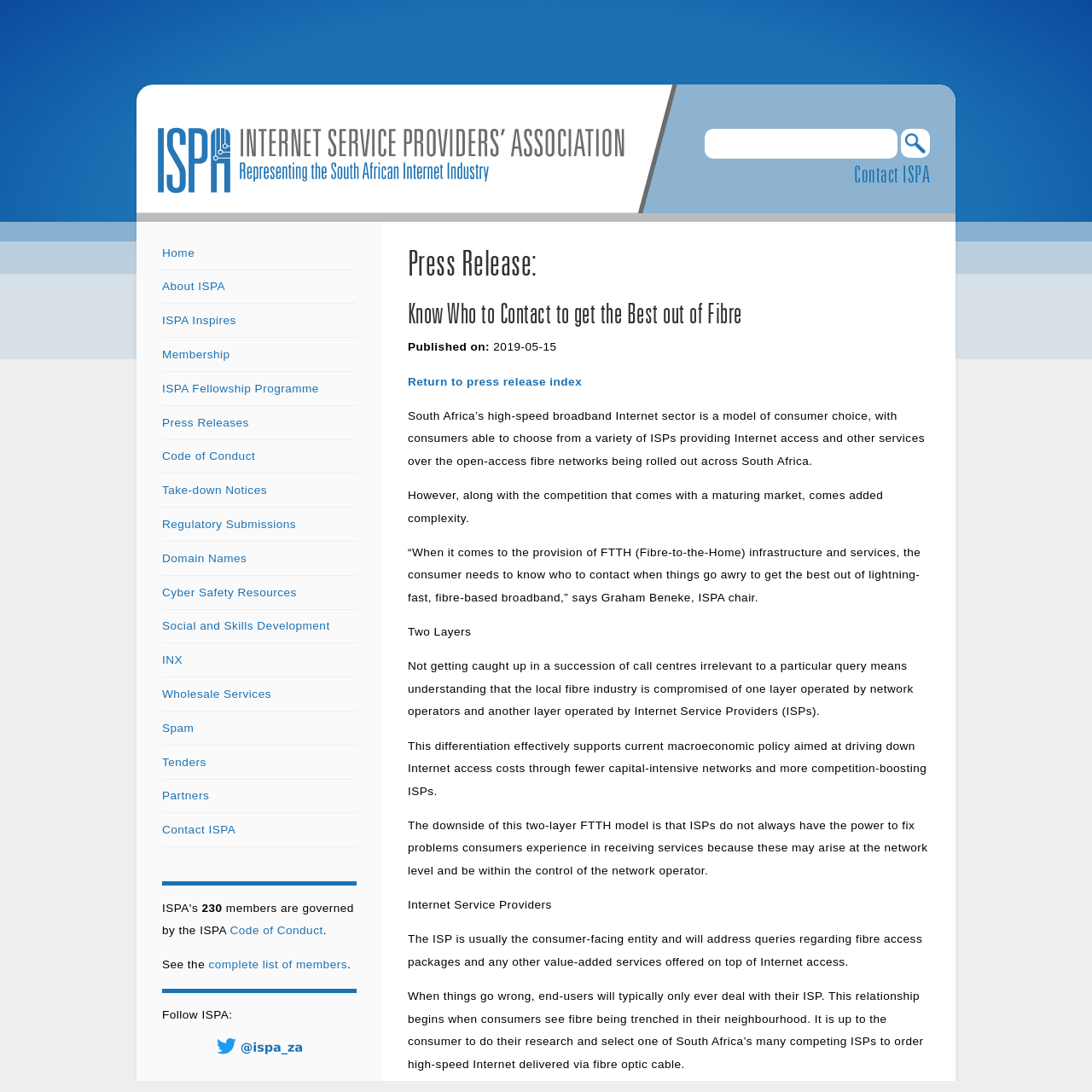Give a one-word or short phrase answer to the question: 
What is the topic of the press release?

Fibre-to-the-Home infrastructure and services